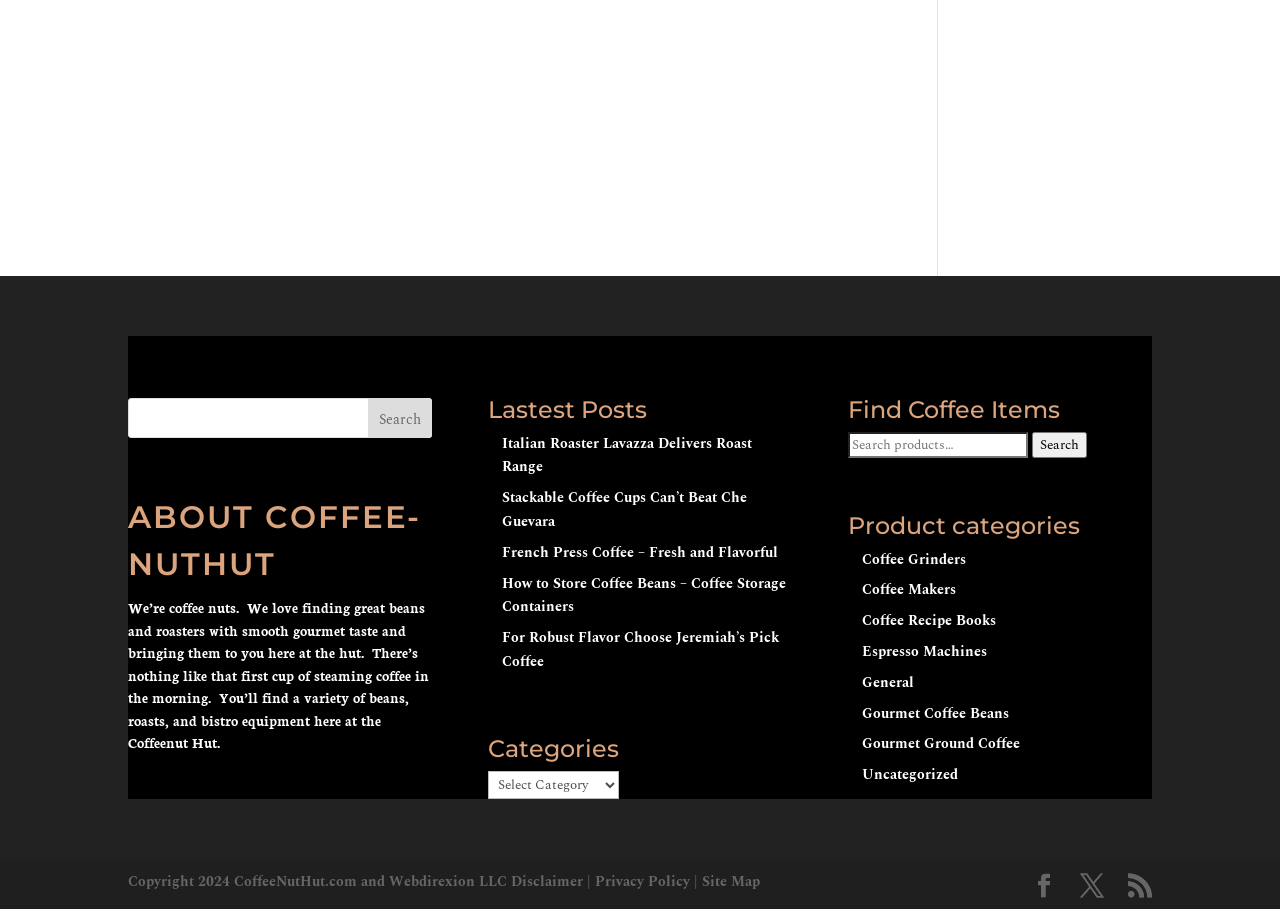Determine the bounding box coordinates for the area that needs to be clicked to fulfill this task: "Find coffee items". The coordinates must be given as four float numbers between 0 and 1, i.e., [left, top, right, bottom].

[0.663, 0.475, 0.849, 0.503]